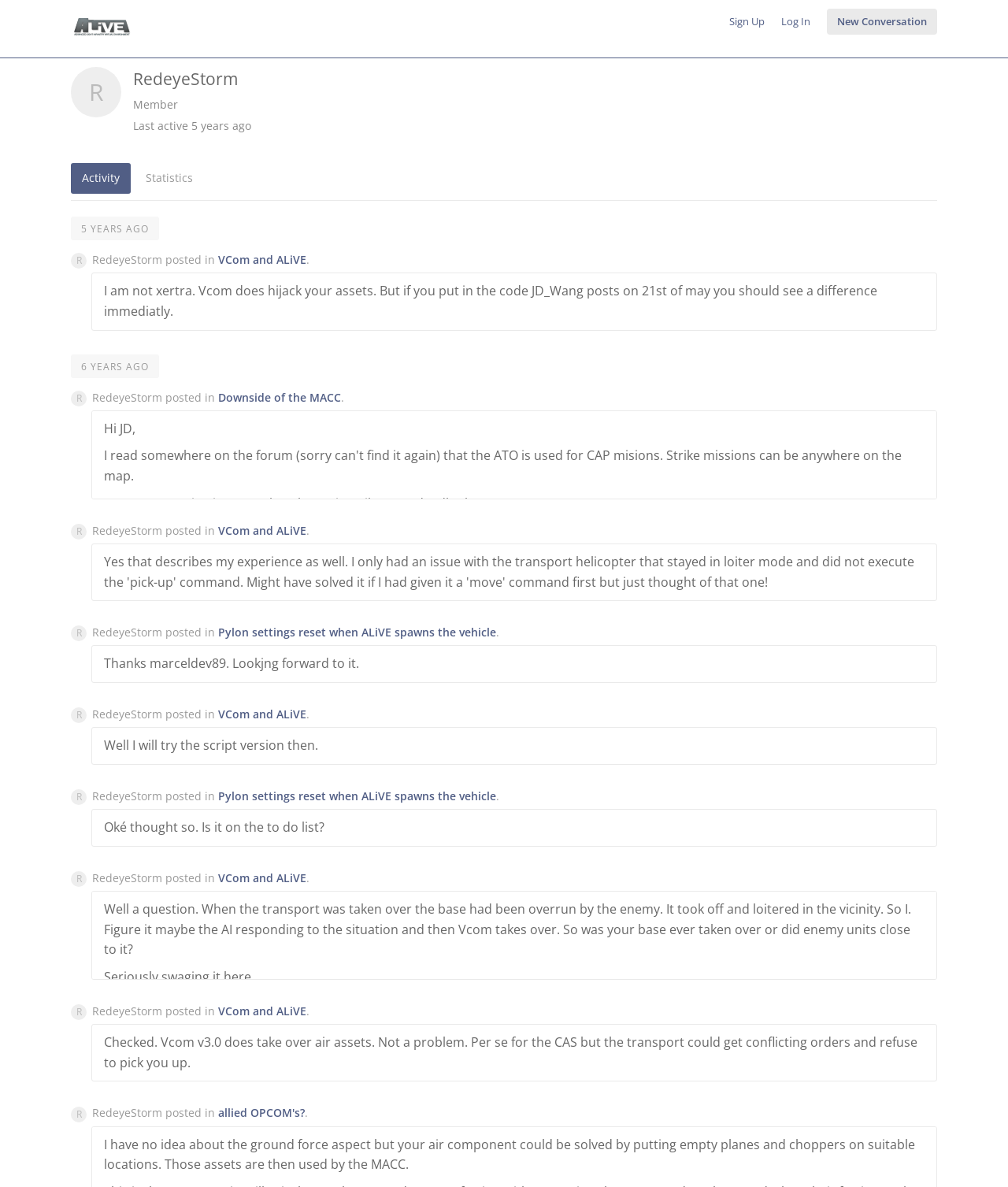Identify the bounding box of the UI component described as: "Downside of the MACC".

[0.216, 0.328, 0.338, 0.341]